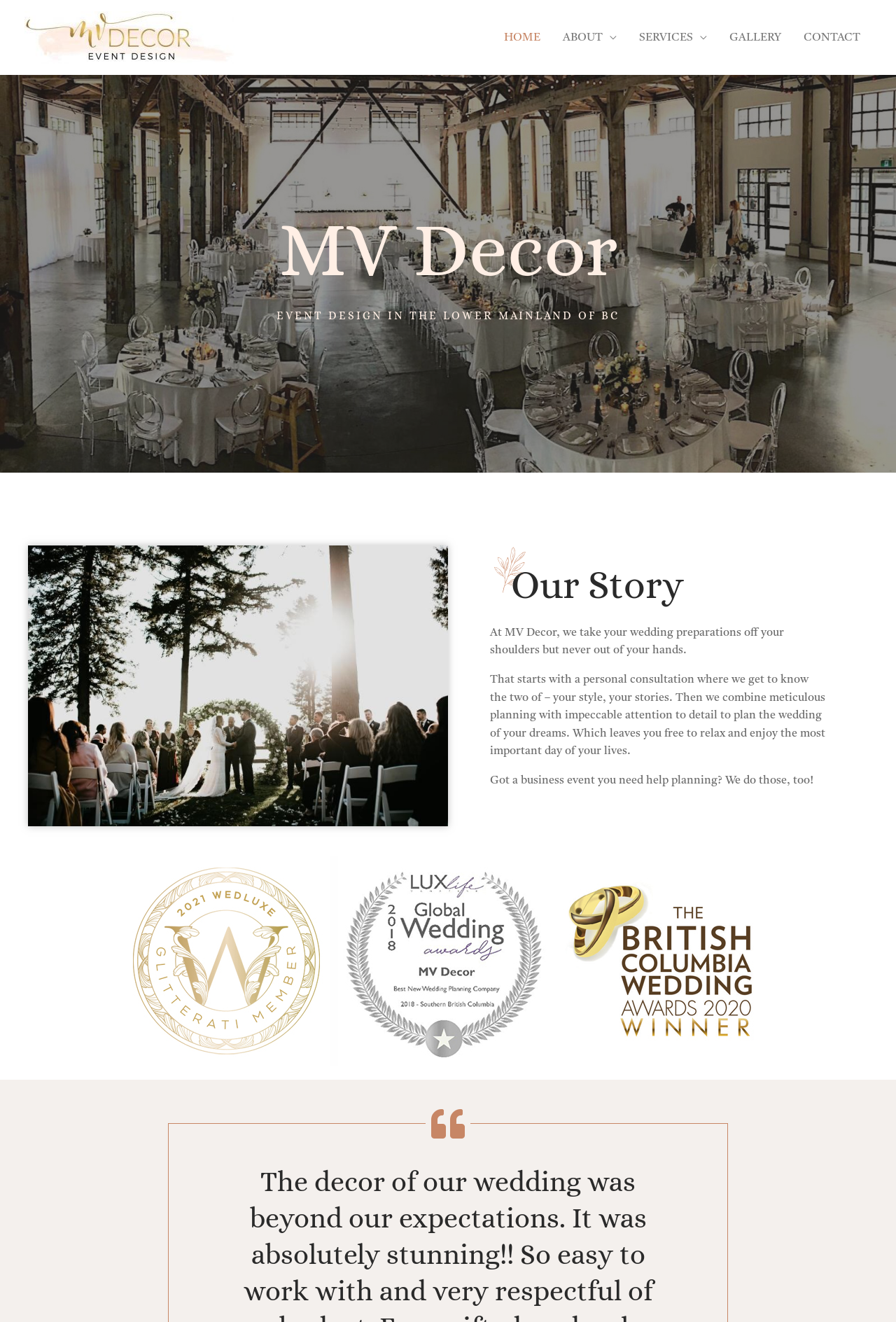Identify the bounding box of the HTML element described as: "GALLERY".

[0.802, 0.011, 0.884, 0.045]